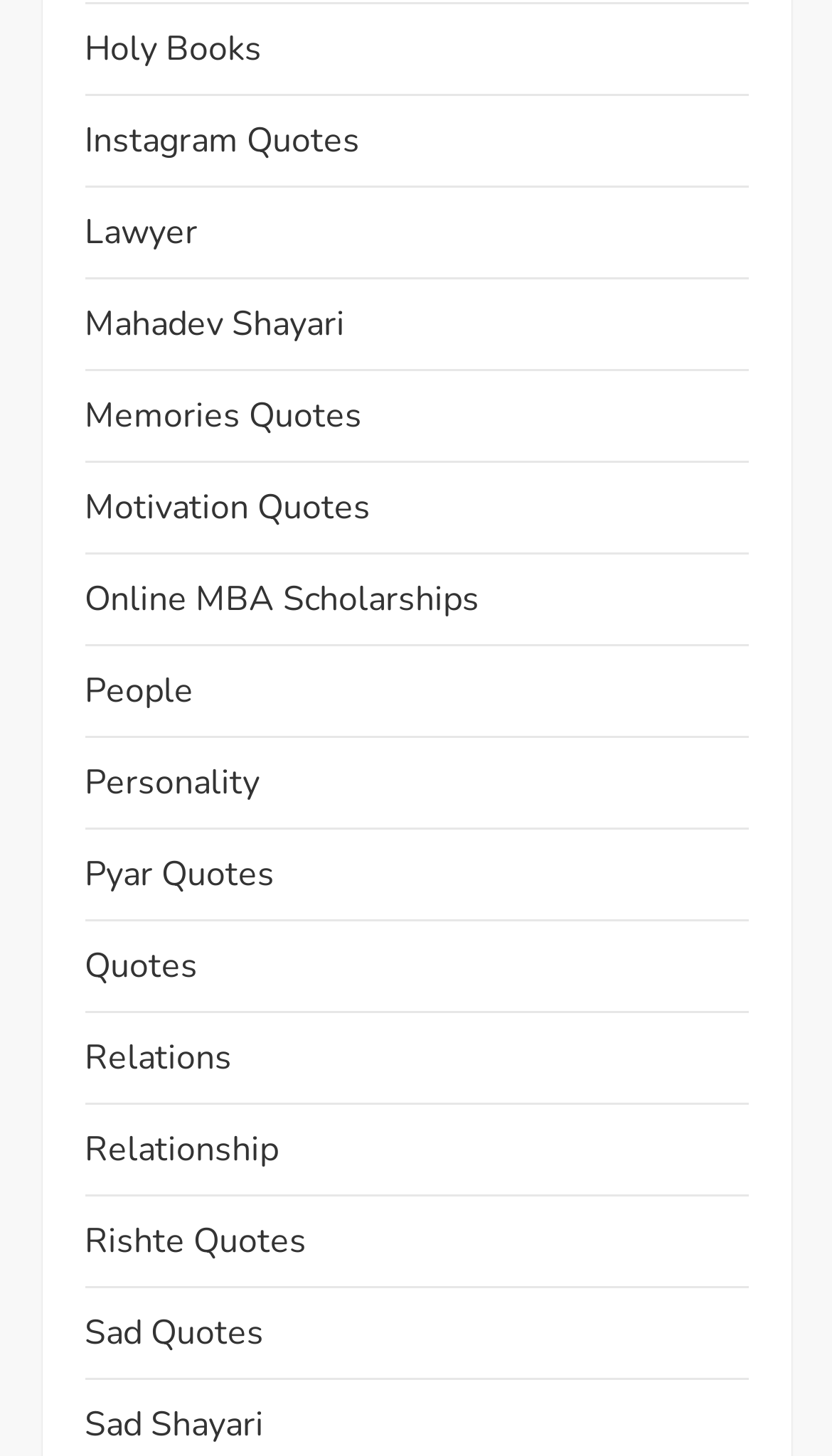Are there any links related to education?
Give a one-word or short phrase answer based on the image.

Yes